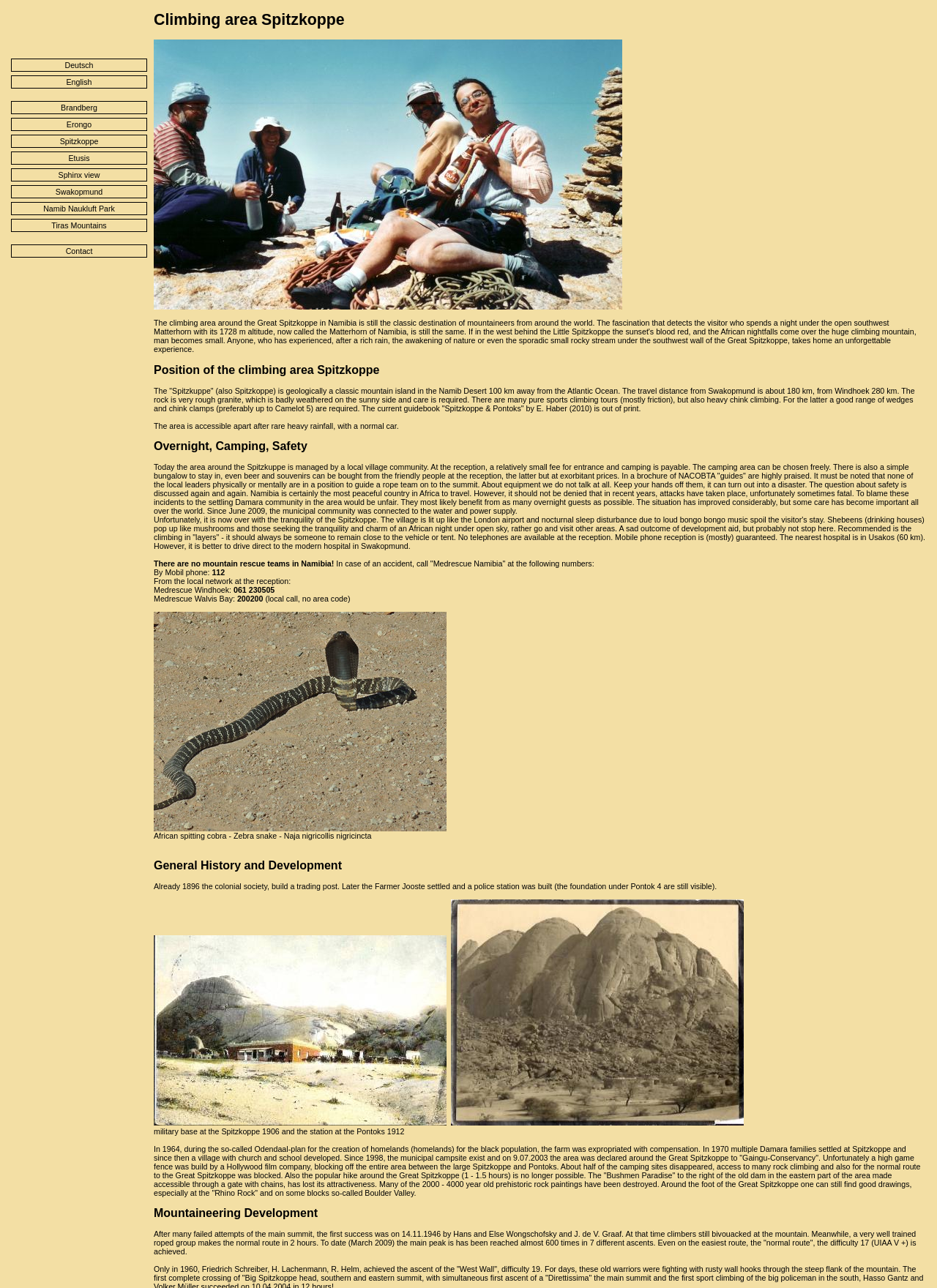Explain the features and main sections of the webpage comprehensively.

This webpage is about the climbing area Spitzkoppe in Namibia. At the top, there are several links to different locations, including Deutsch, English, Brandberg, Erongo, and others. Below these links, there is a heading that reads "Climbing area Spitzkoppe" followed by an image of a mountain peak.

The main content of the webpage is divided into several sections. The first section, "Position of the climbing area Spitzkoppe", provides information about the location of Spitzkoppe, including its distance from the Atlantic Ocean and nearby cities. This section also describes the rock type and climbing conditions in the area.

The next section, "Overnight, Camping, Safety", discusses the logistics of visiting Spitzkoppe, including camping fees, accommodation options, and safety concerns. This section also warns about potential dangers, such as attacks, and advises visitors to be cautious.

The following sections provide more information about the area, including its history, development, and mountaineering routes. There are several images throughout the webpage, including pictures of snakes, military bases, and rock formations.

The webpage also includes a section on emergency contact information, with phone numbers for Medrescue Namibia and other medical services. Overall, the webpage appears to be a comprehensive guide for climbers and visitors to Spitzkoppe, providing information on the area's history, geography, and safety considerations.